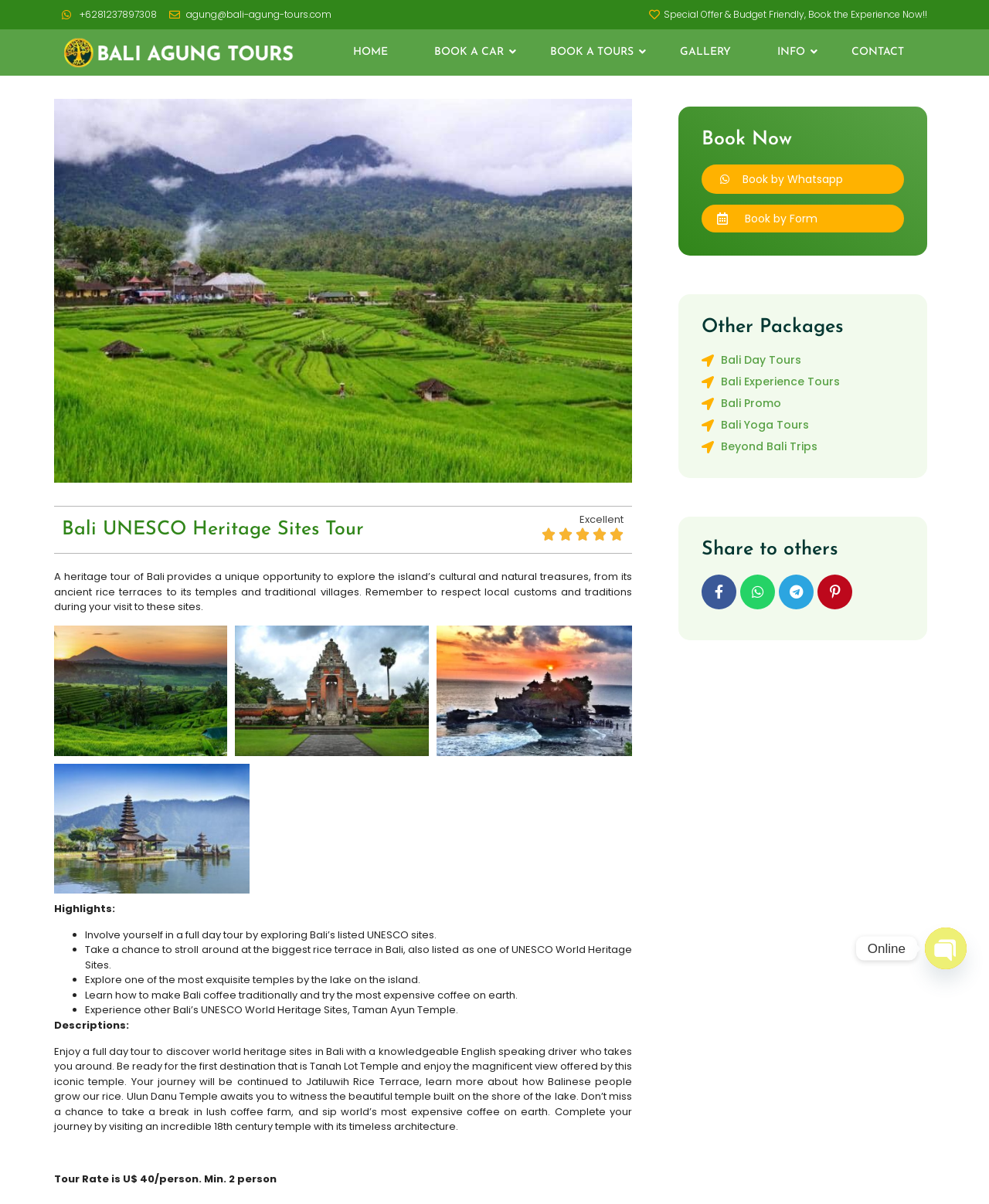How many UNESCO sites are visited in the tour?
Answer the question with a single word or phrase derived from the image.

Multiple